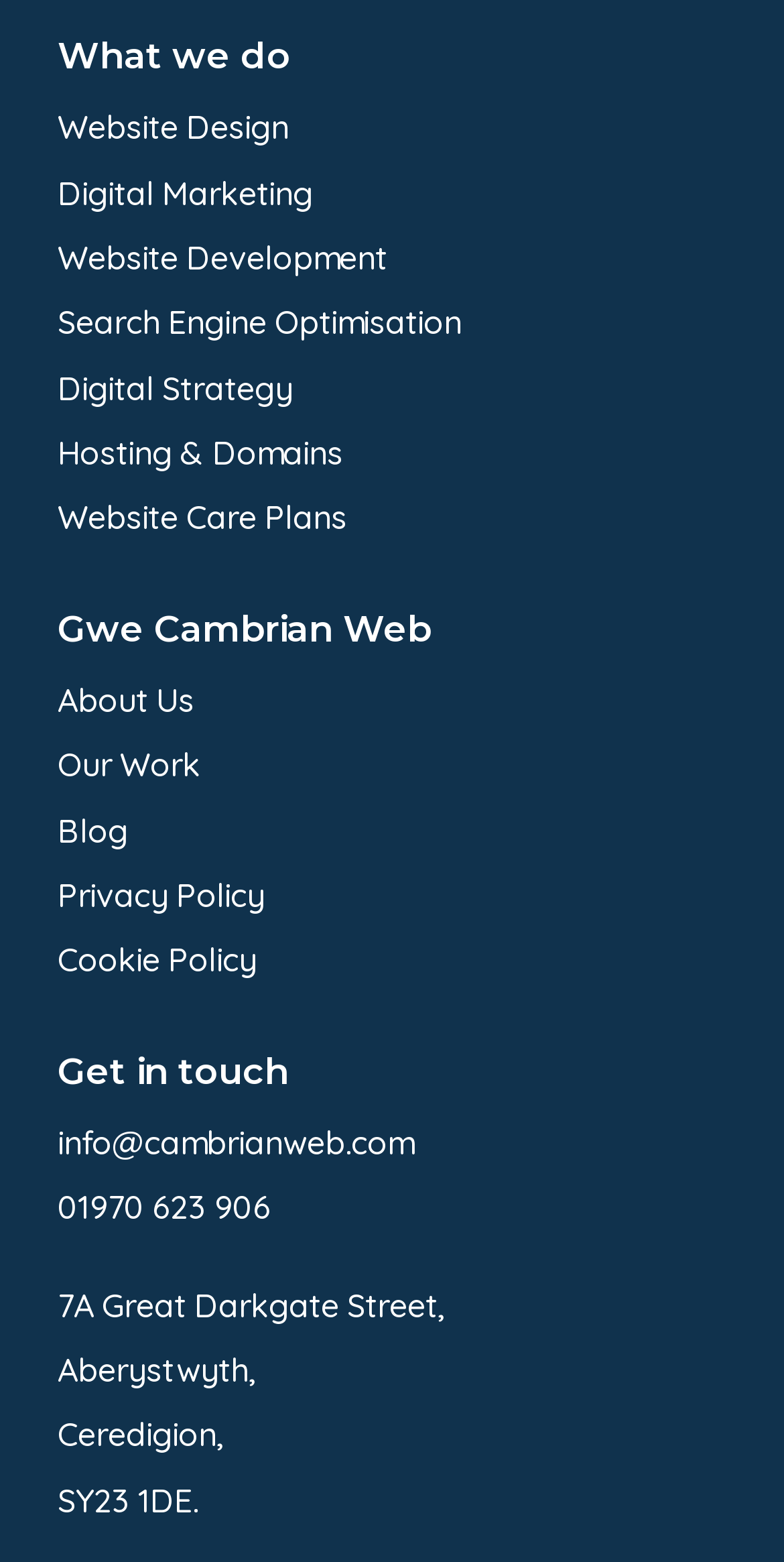Bounding box coordinates are specified in the format (top-left x, top-left y, bottom-right x, bottom-right y). All values are floating point numbers bounded between 0 and 1. Please provide the bounding box coordinate of the region this sentence describes: Hosting & Domains

[0.074, 0.441, 0.438, 0.467]